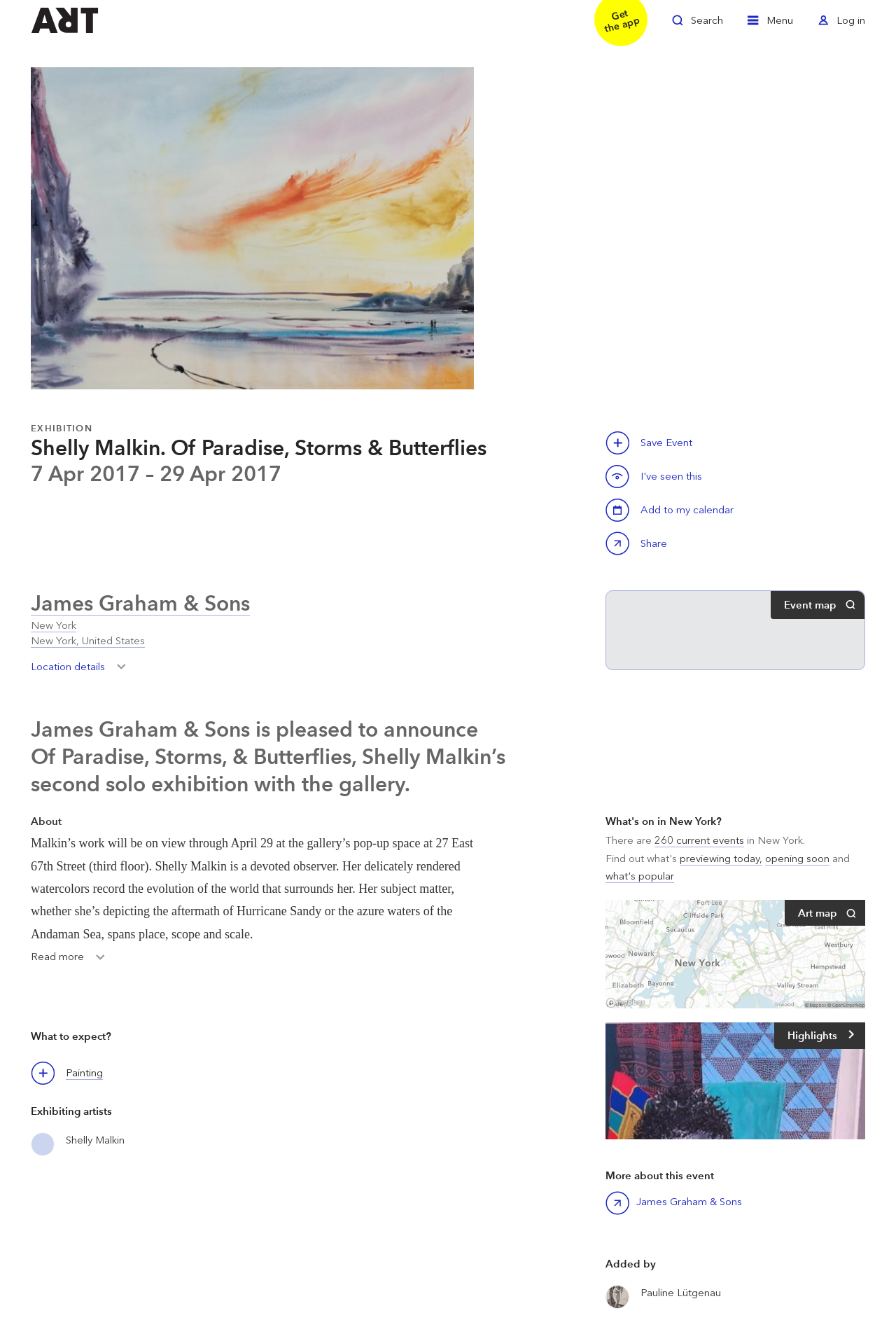Please specify the bounding box coordinates of the region to click in order to perform the following instruction: "Save this event".

[0.676, 0.326, 0.703, 0.344]